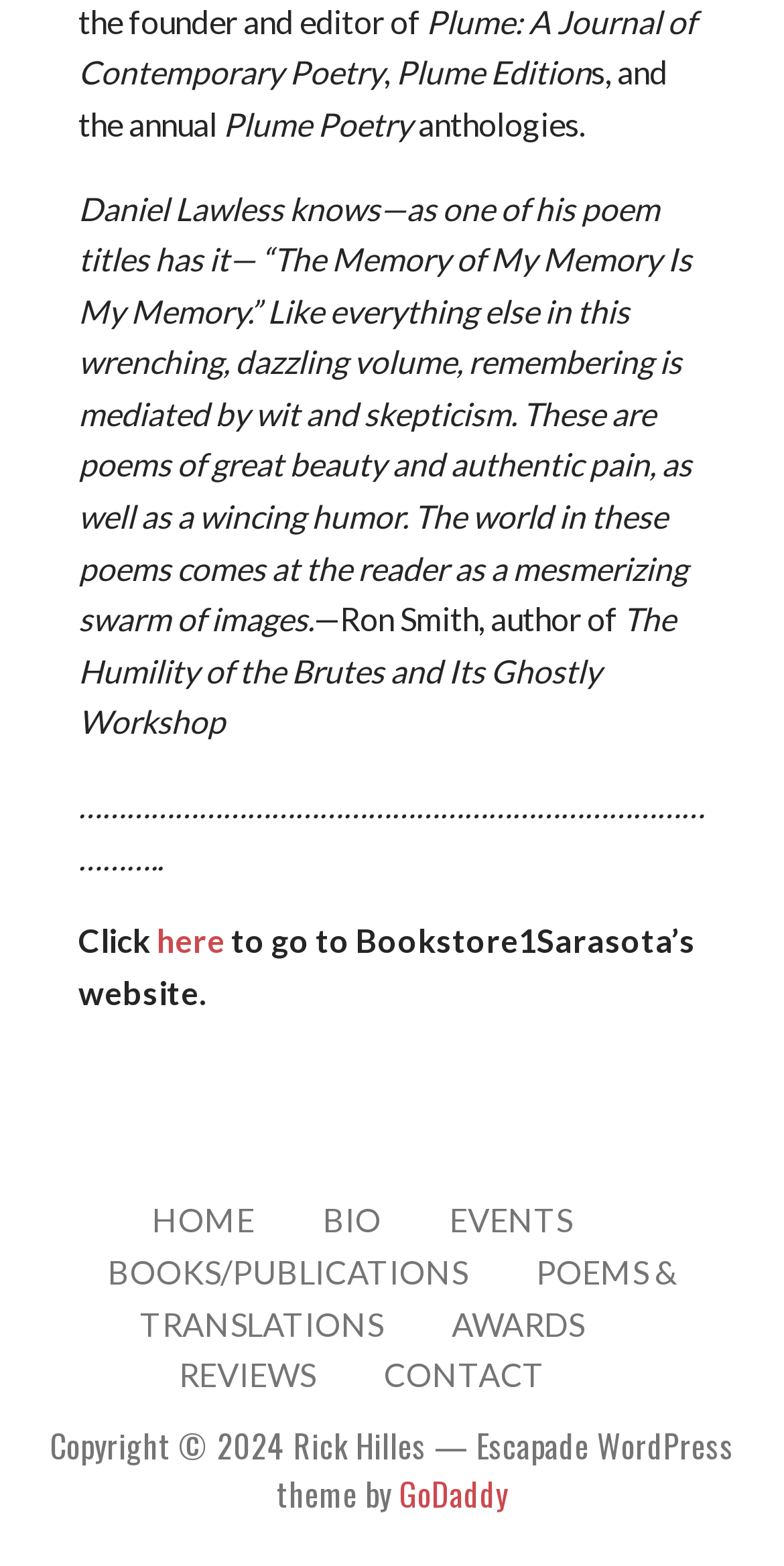Look at the image and answer the question in detail:
What is the name of the author of 'The Humility of the Brutes and Its Ghostly Workshop'?

The name of the author can be found in the sentence that starts with '—Ron Smith, author of' and ends with 'The Humility of the Brutes and Its Ghostly Workshop'.